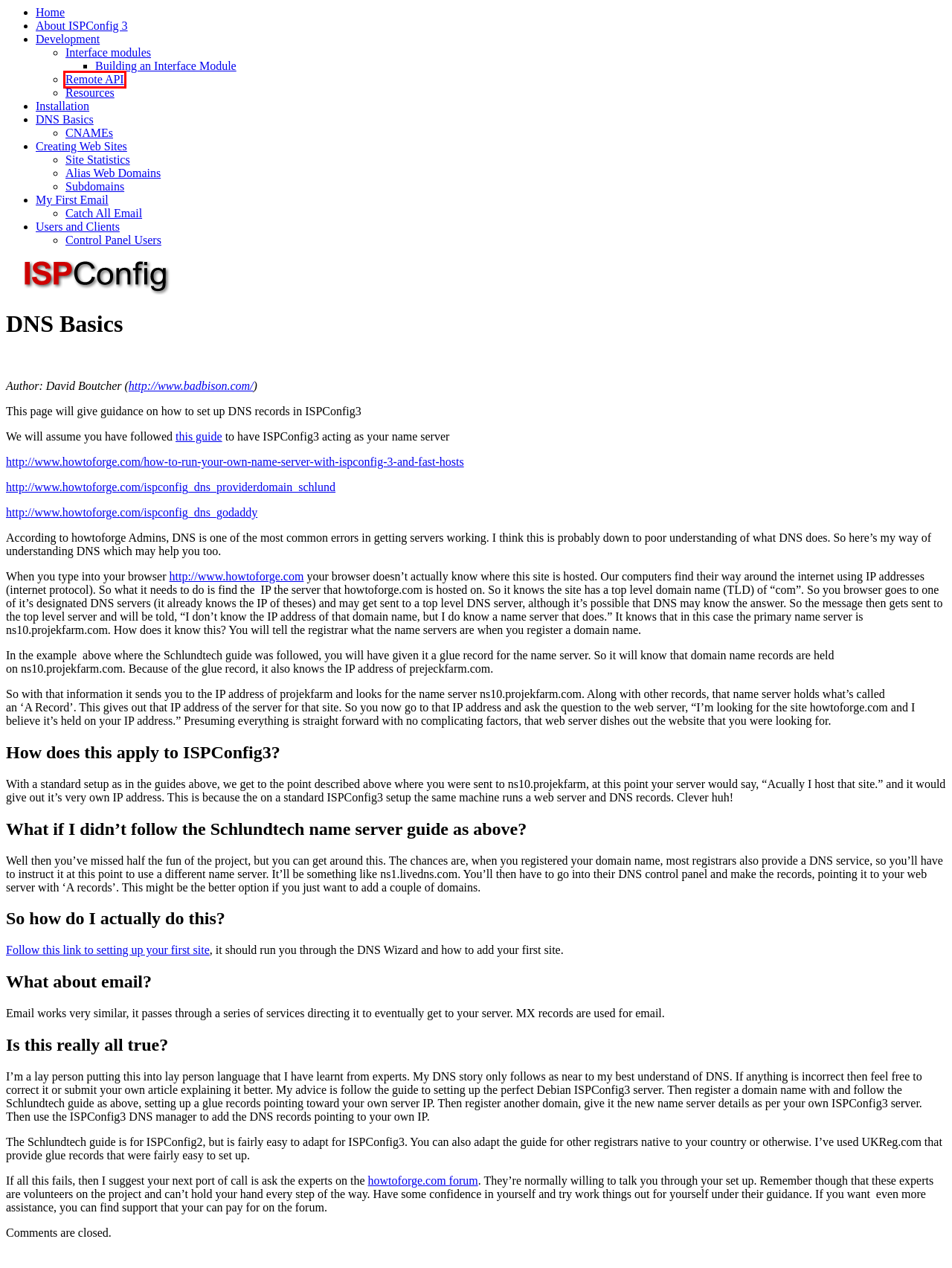You have a screenshot of a webpage with a red rectangle bounding box around a UI element. Choose the best description that matches the new page after clicking the element within the bounding box. The candidate descriptions are:
A. Catch All Email | ISPConfig 3 Documentation
B. Alias Web Domains | ISPConfig 3 Documentation
C. Users and Clients | ISPConfig 3 Documentation
D. Your Lifestyle Magazine – BestPoint
E. Remote API | ISPConfig 3 Documentation
F. About ISPConfig 3 | ISPConfig 3 Documentation
G. Creating Web Sites | ISPConfig 3 Documentation
H. ISPConfig 3 Documentation | Just another WordPress site

E